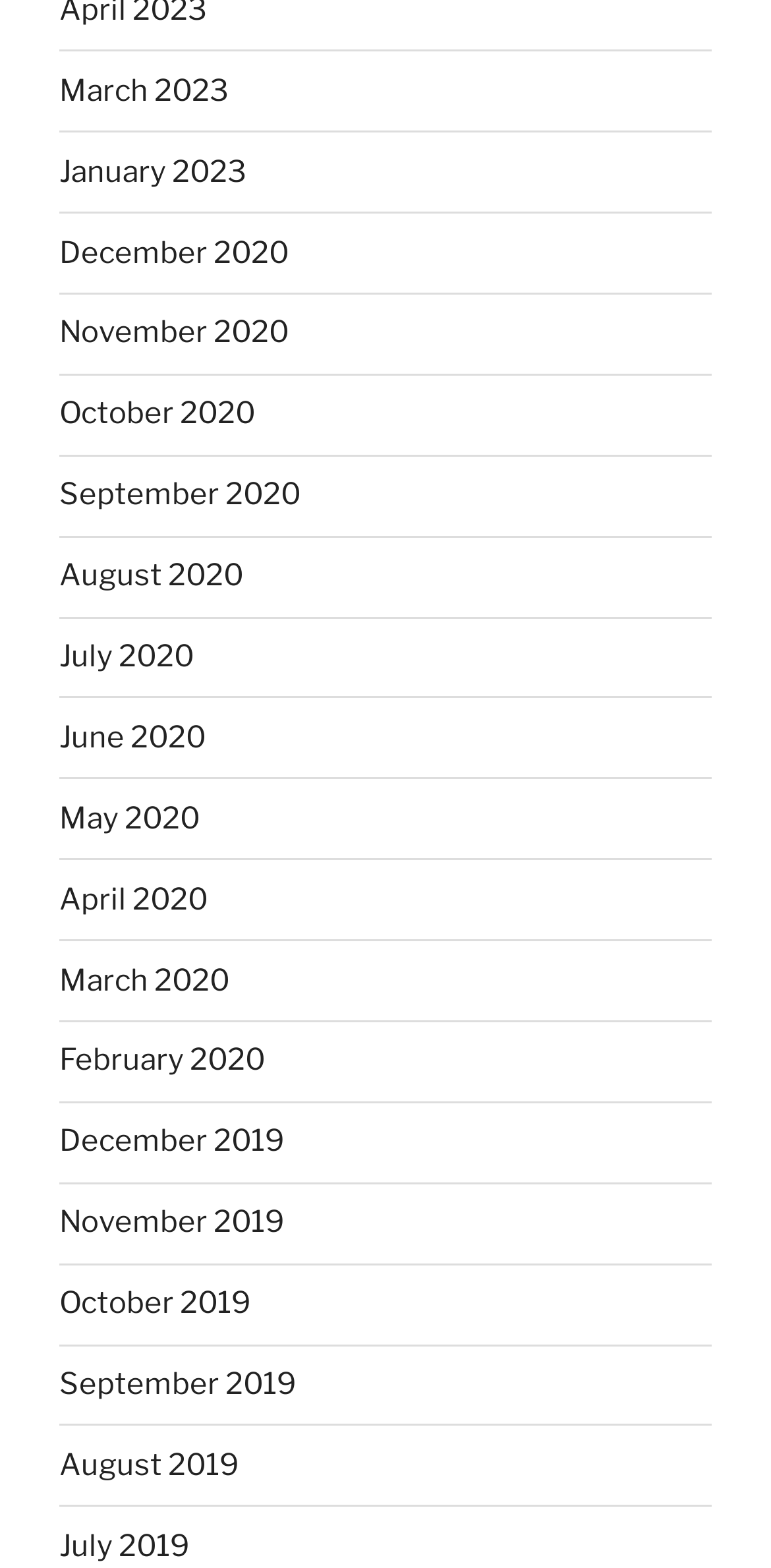Pinpoint the bounding box coordinates of the clickable element needed to complete the instruction: "view October 2020". The coordinates should be provided as four float numbers between 0 and 1: [left, top, right, bottom].

[0.077, 0.253, 0.331, 0.275]